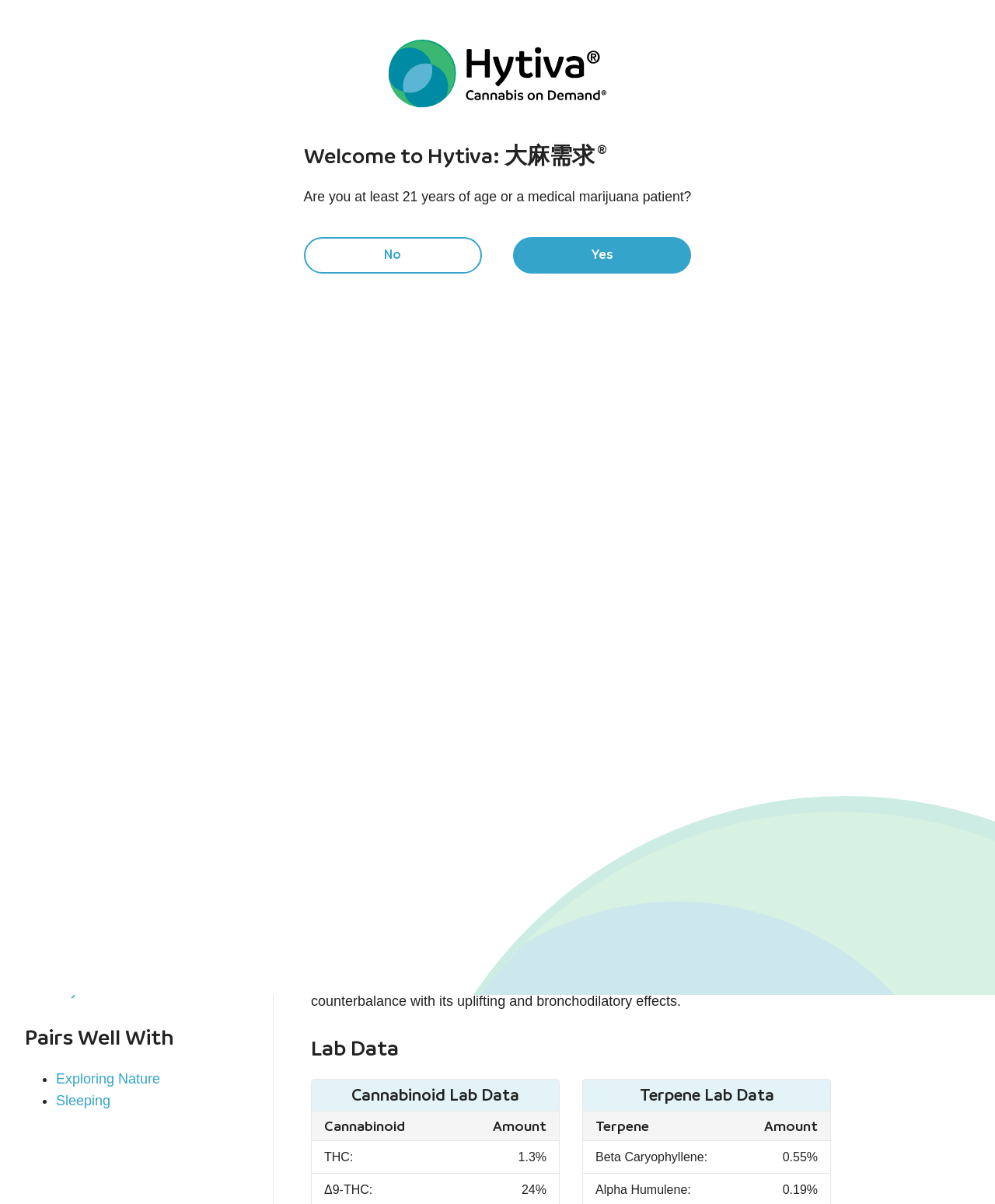Identify the bounding box coordinates for the element you need to click to achieve the following task: "View the gallery of Cheese strain". Provide the bounding box coordinates as four float numbers between 0 and 1, in the form [left, top, right, bottom].

[0.259, 0.217, 0.33, 0.253]